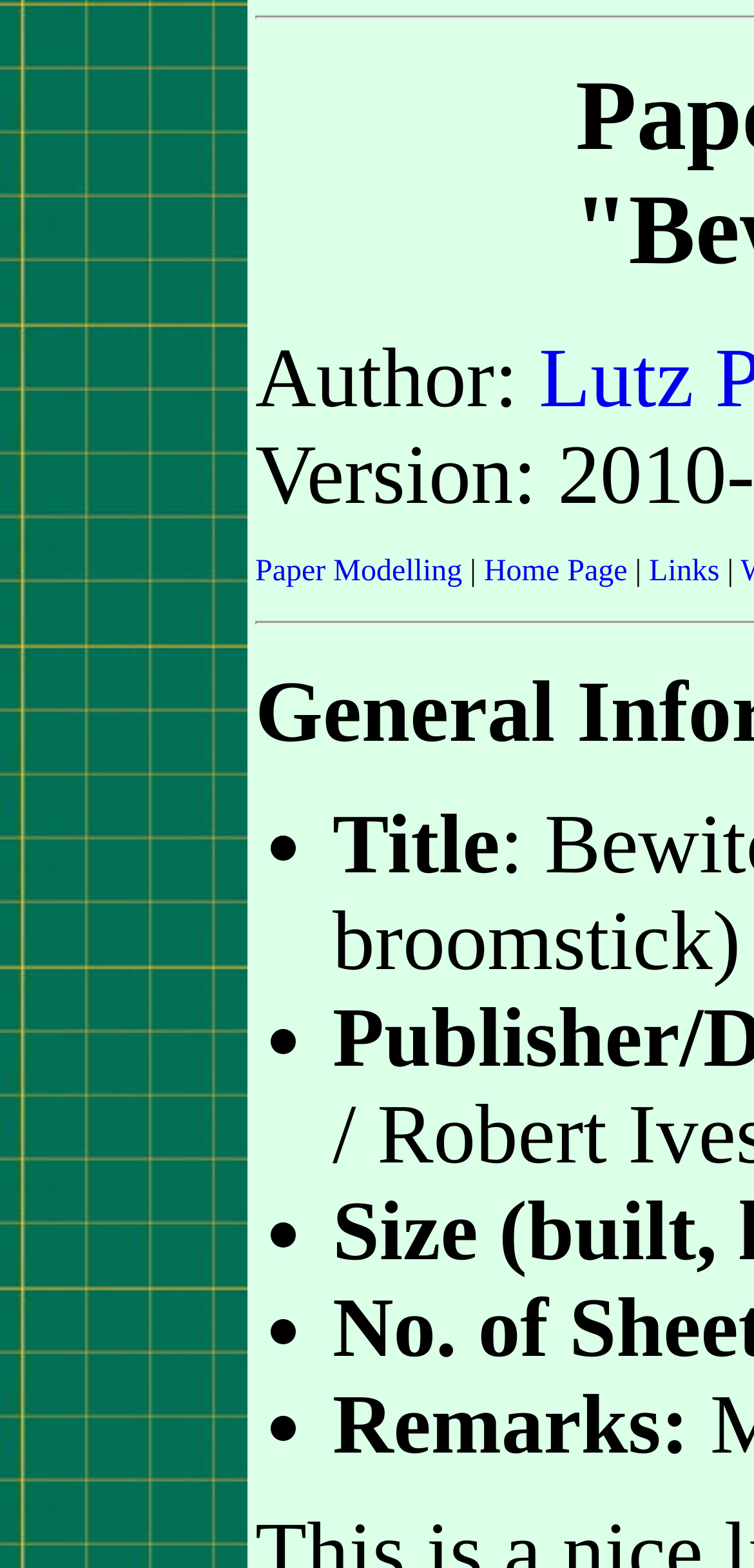What are the main sections of this webpage?
Using the screenshot, give a one-word or short phrase answer.

Paper Modelling, Home Page, Links